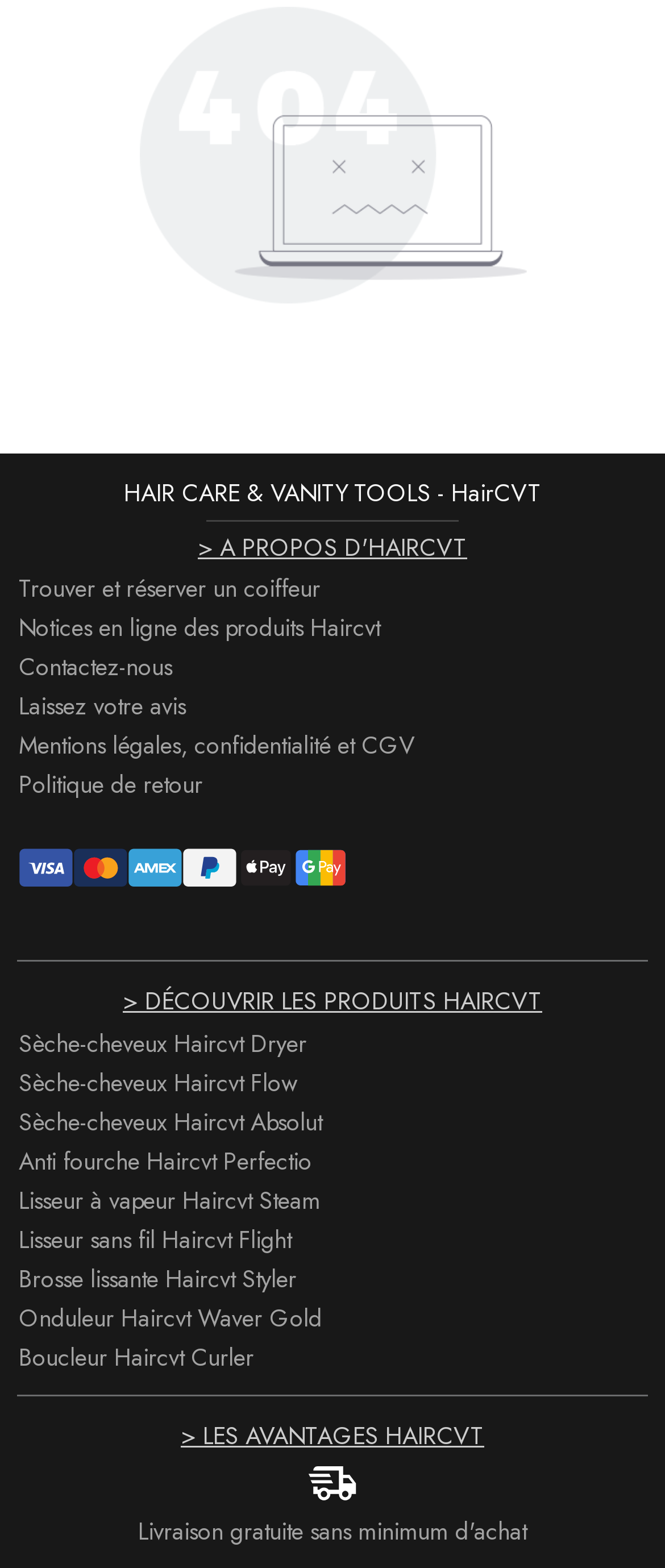Using the webpage screenshot, find the UI element described by Boucleur Haircvt Curler. Provide the bounding box coordinates in the format (top-left x, top-left y, bottom-right x, bottom-right y), ensuring all values are floating point numbers between 0 and 1.

[0.028, 0.854, 0.382, 0.876]